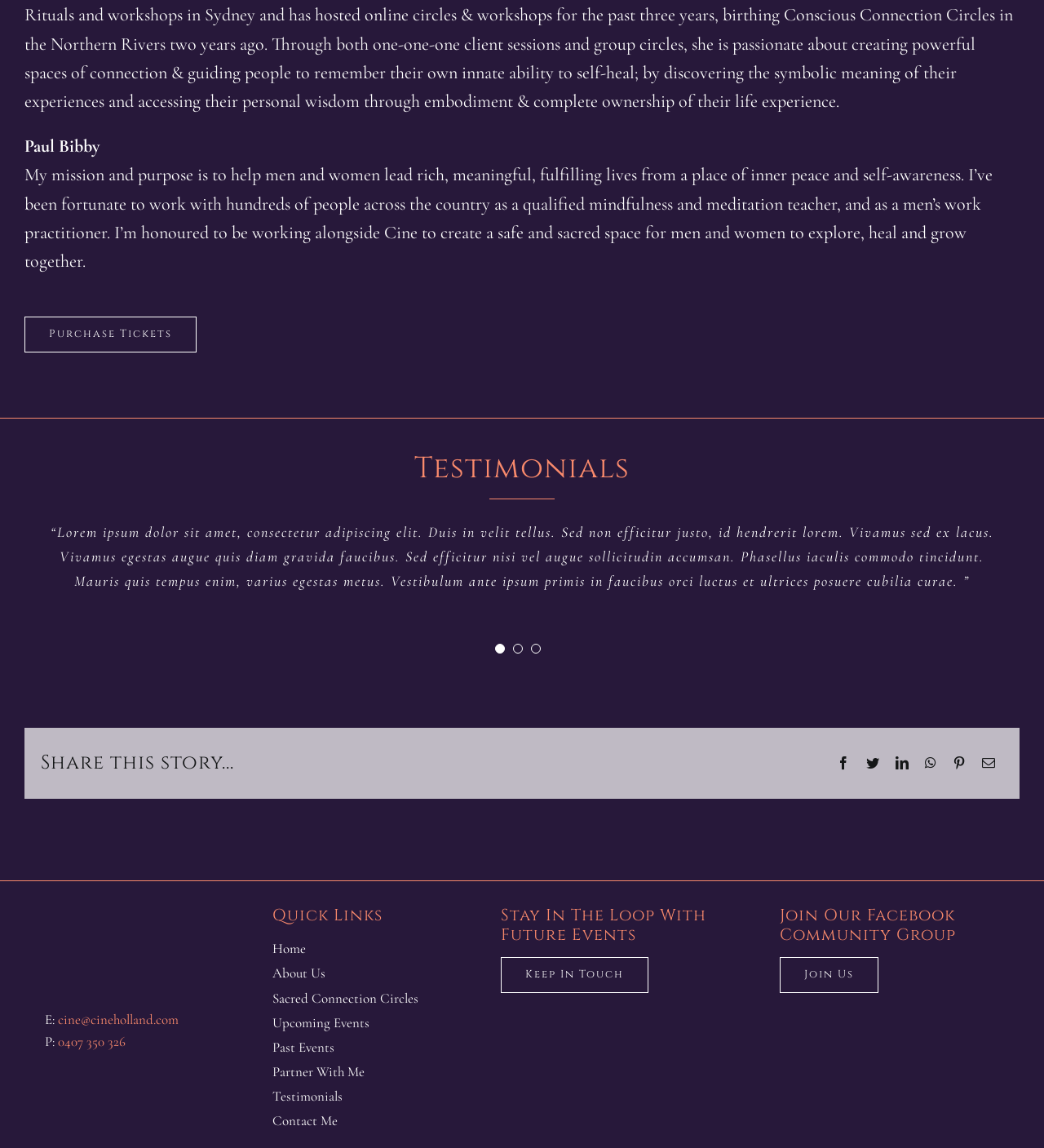What is the name of the mindfulness and meditation teacher?
Please answer the question as detailed as possible.

The name of the mindfulness and meditation teacher is mentioned in the first StaticText element, which is 'Paul Bibby'.